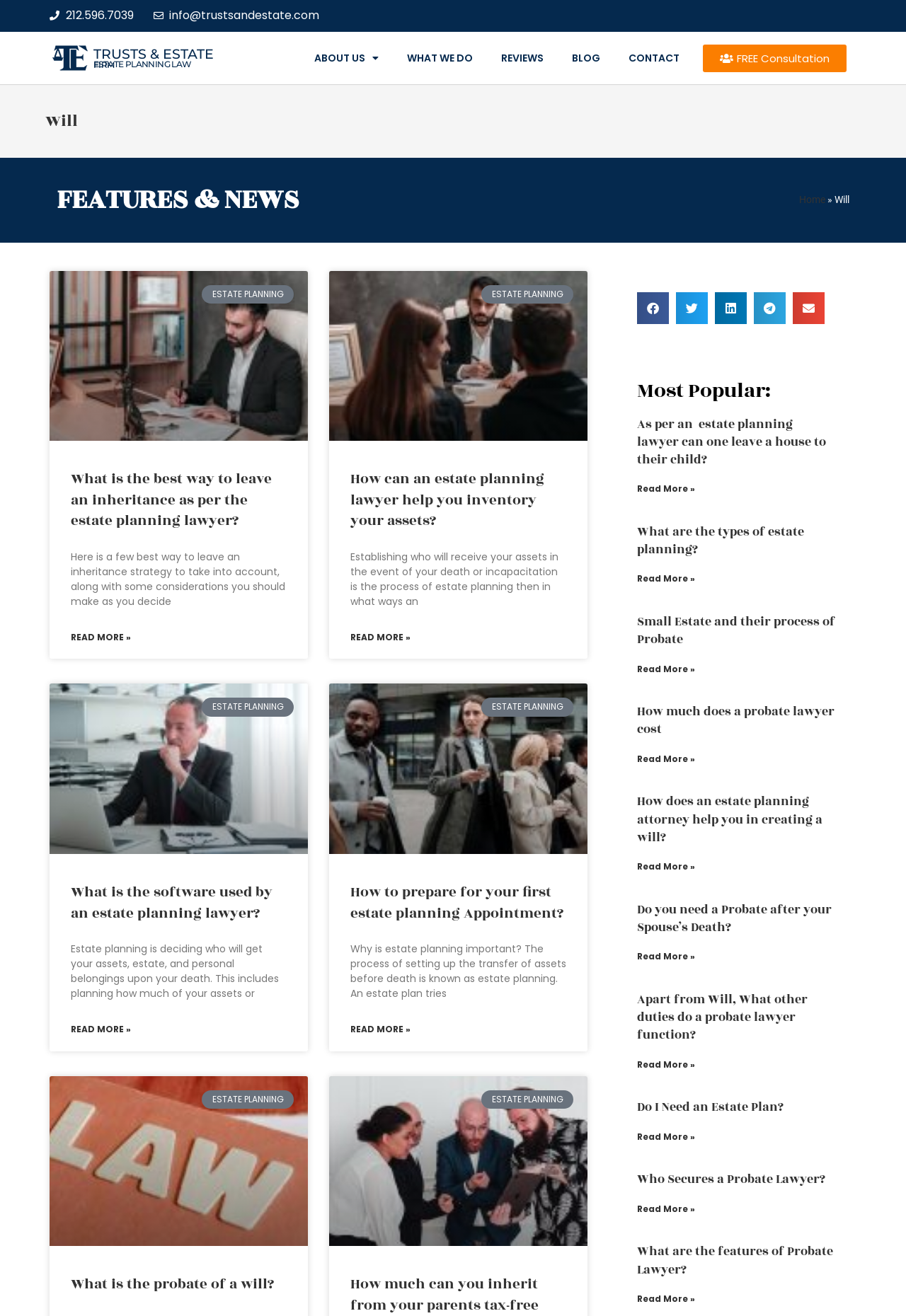Could you locate the bounding box coordinates for the section that should be clicked to accomplish this task: "Read more about 'What is the best way to leave an inheritance as per the estate planning lawyer?'".

[0.078, 0.478, 0.145, 0.49]